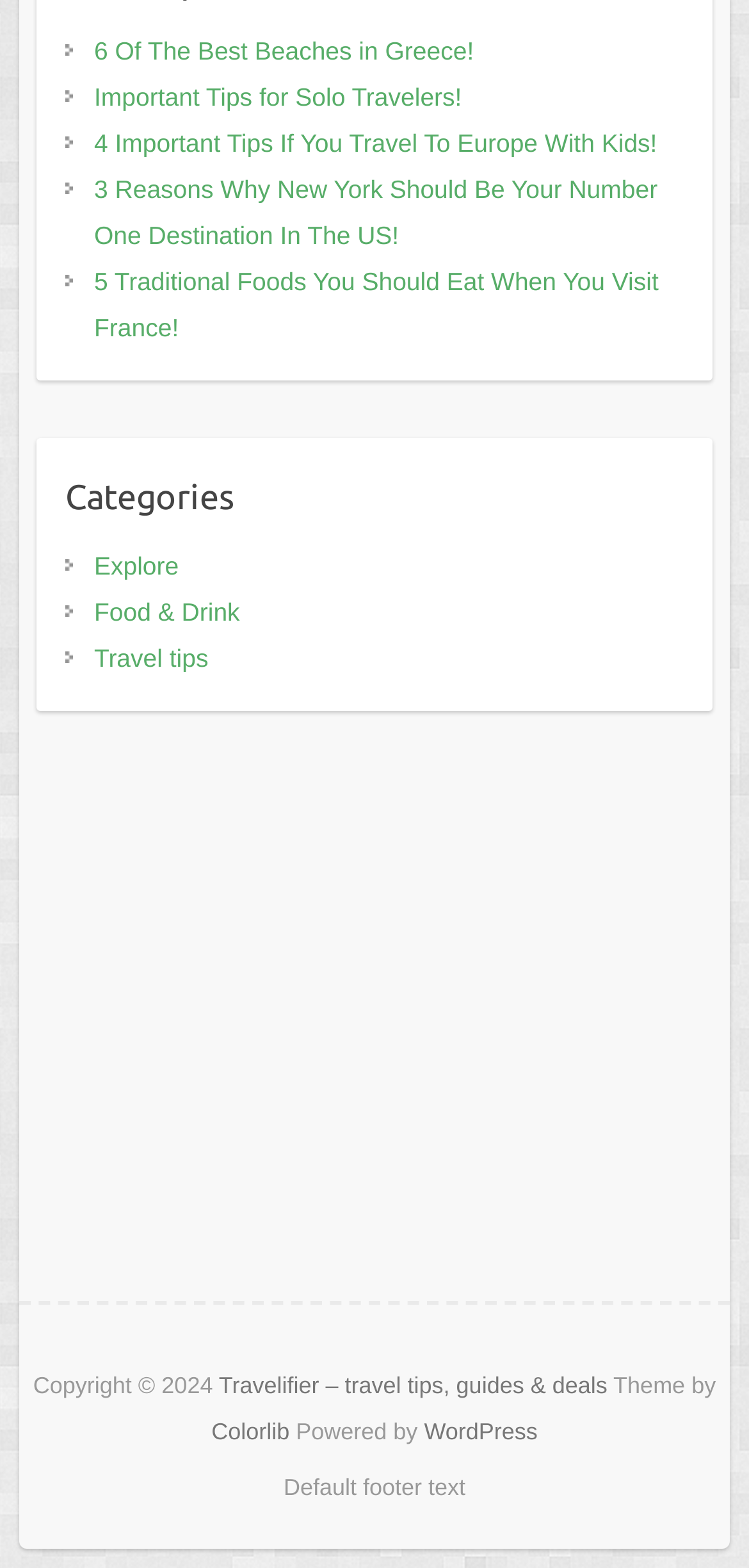Please provide the bounding box coordinate of the region that matches the element description: Travel tips. Coordinates should be in the format (top-left x, top-left y, bottom-right x, bottom-right y) and all values should be between 0 and 1.

[0.126, 0.41, 0.278, 0.428]